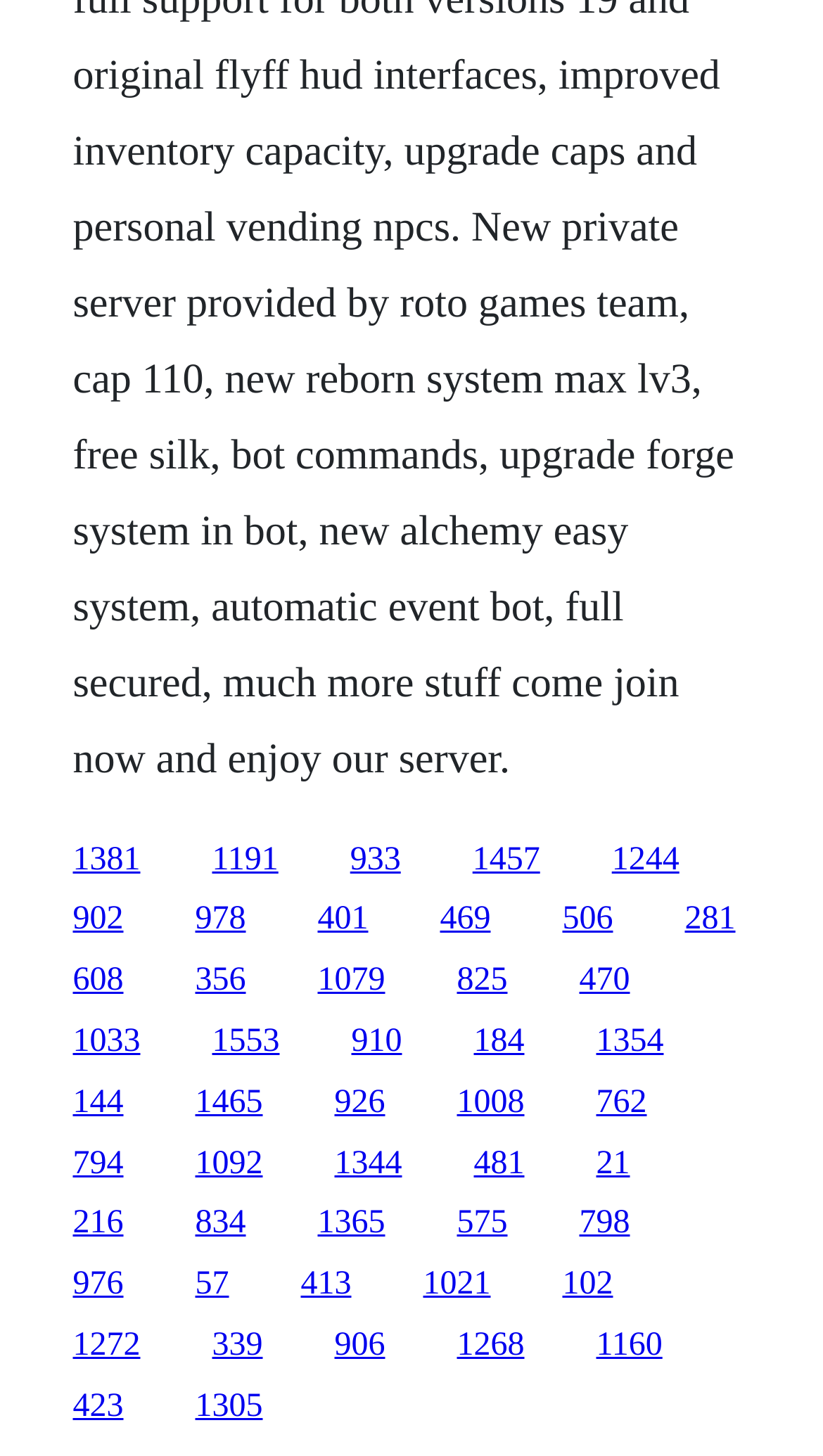Please specify the bounding box coordinates of the clickable region to carry out the following instruction: "visit the third link". The coordinates should be four float numbers between 0 and 1, in the format [left, top, right, bottom].

[0.425, 0.578, 0.487, 0.602]